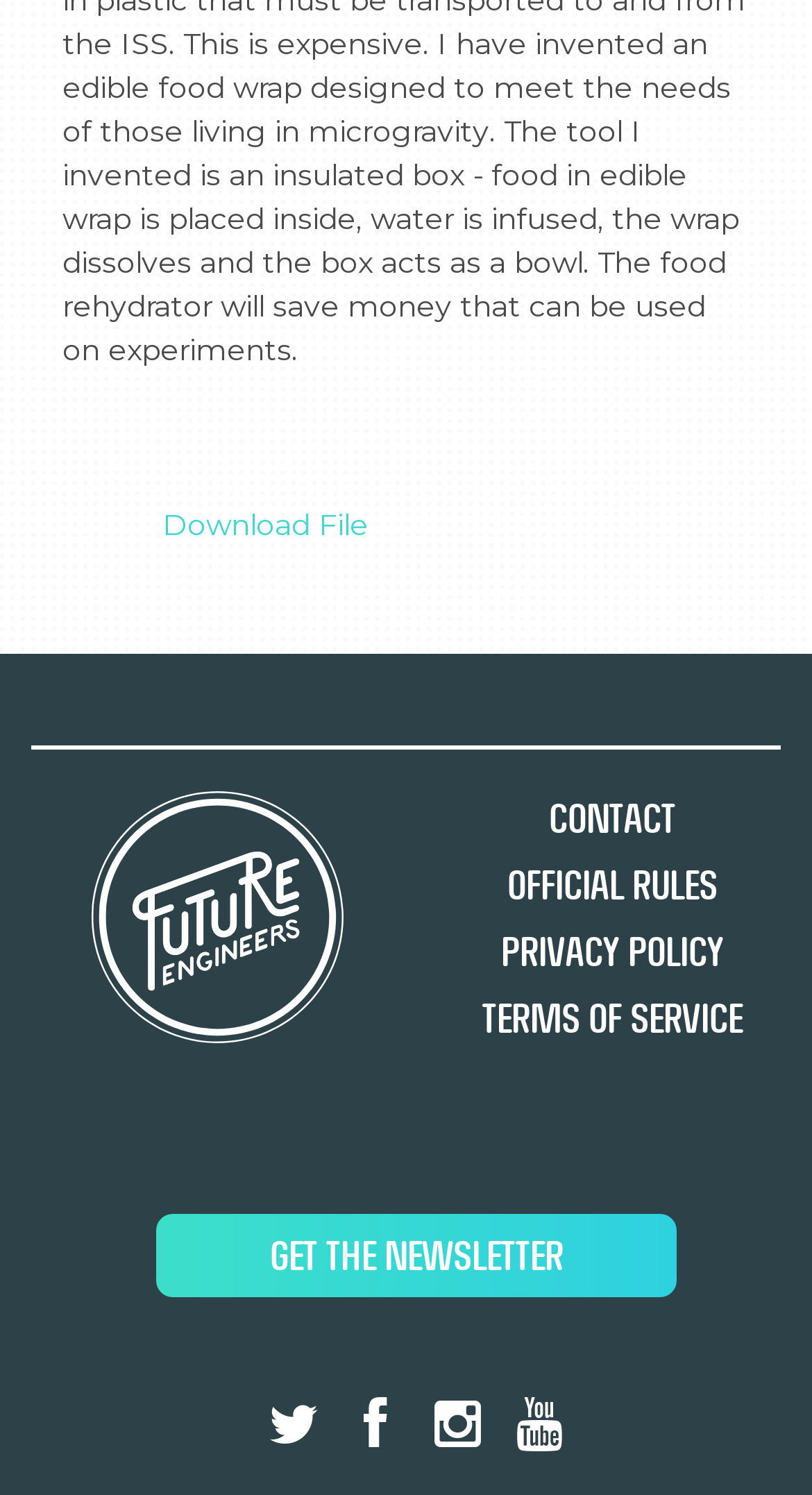Select the bounding box coordinates of the element I need to click to carry out the following instruction: "Follow on Facebook".

[0.315, 0.934, 0.408, 0.97]